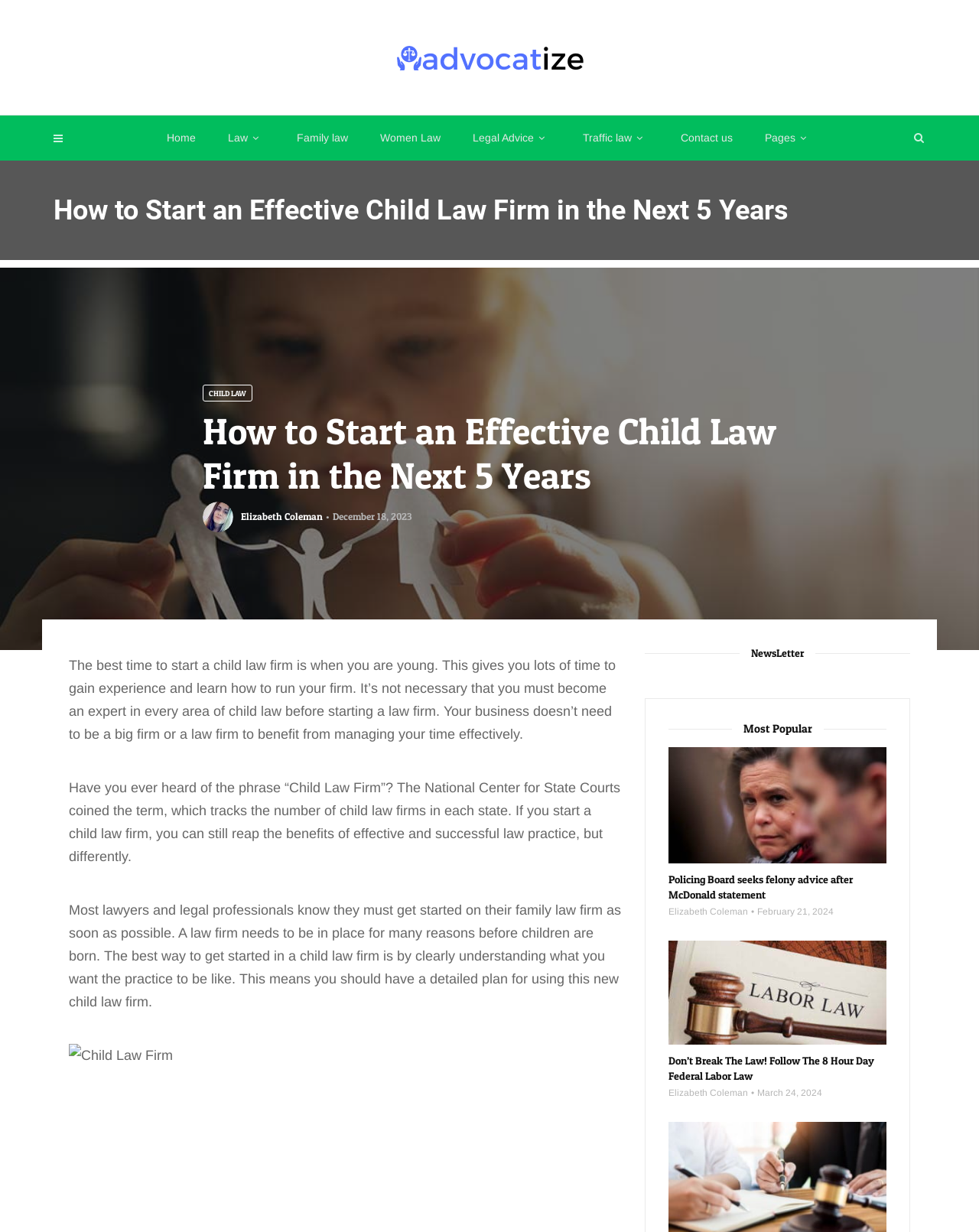Please find the bounding box coordinates for the clickable element needed to perform this instruction: "skip to content".

None